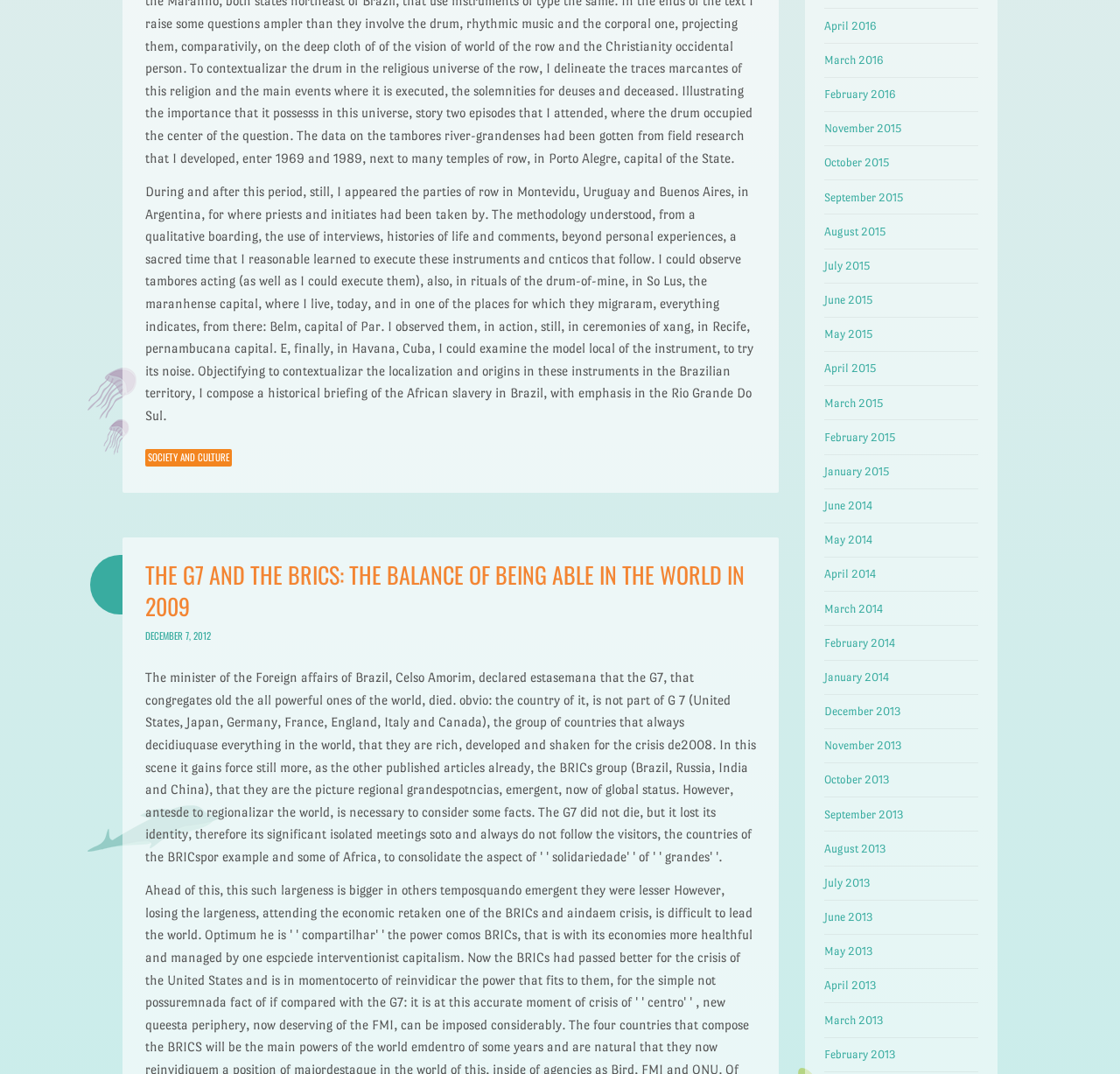Respond with a single word or phrase to the following question:
What is the language of the article?

English